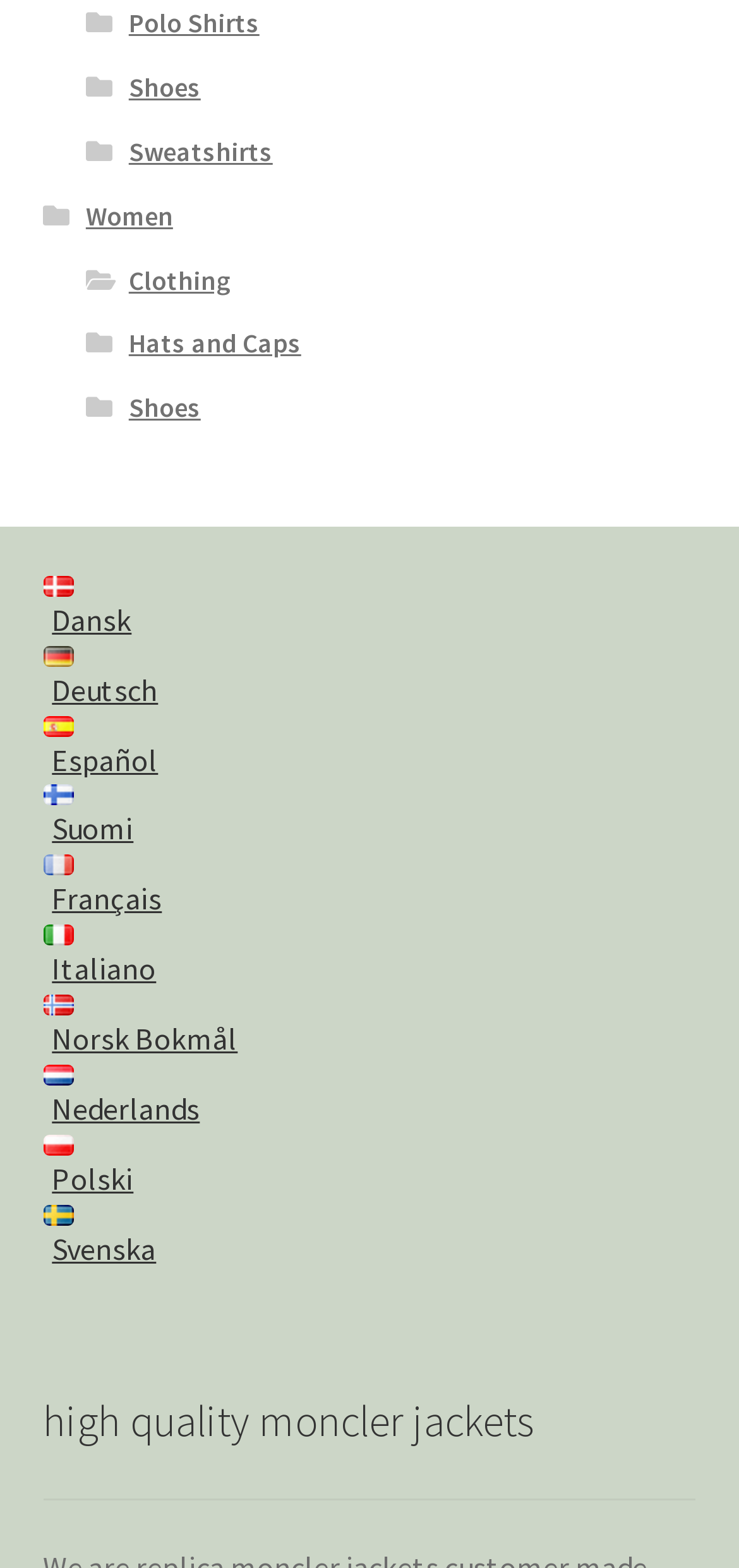What categories of clothing are available? Examine the screenshot and reply using just one word or a brief phrase.

Polo Shirts, Shoes, etc.